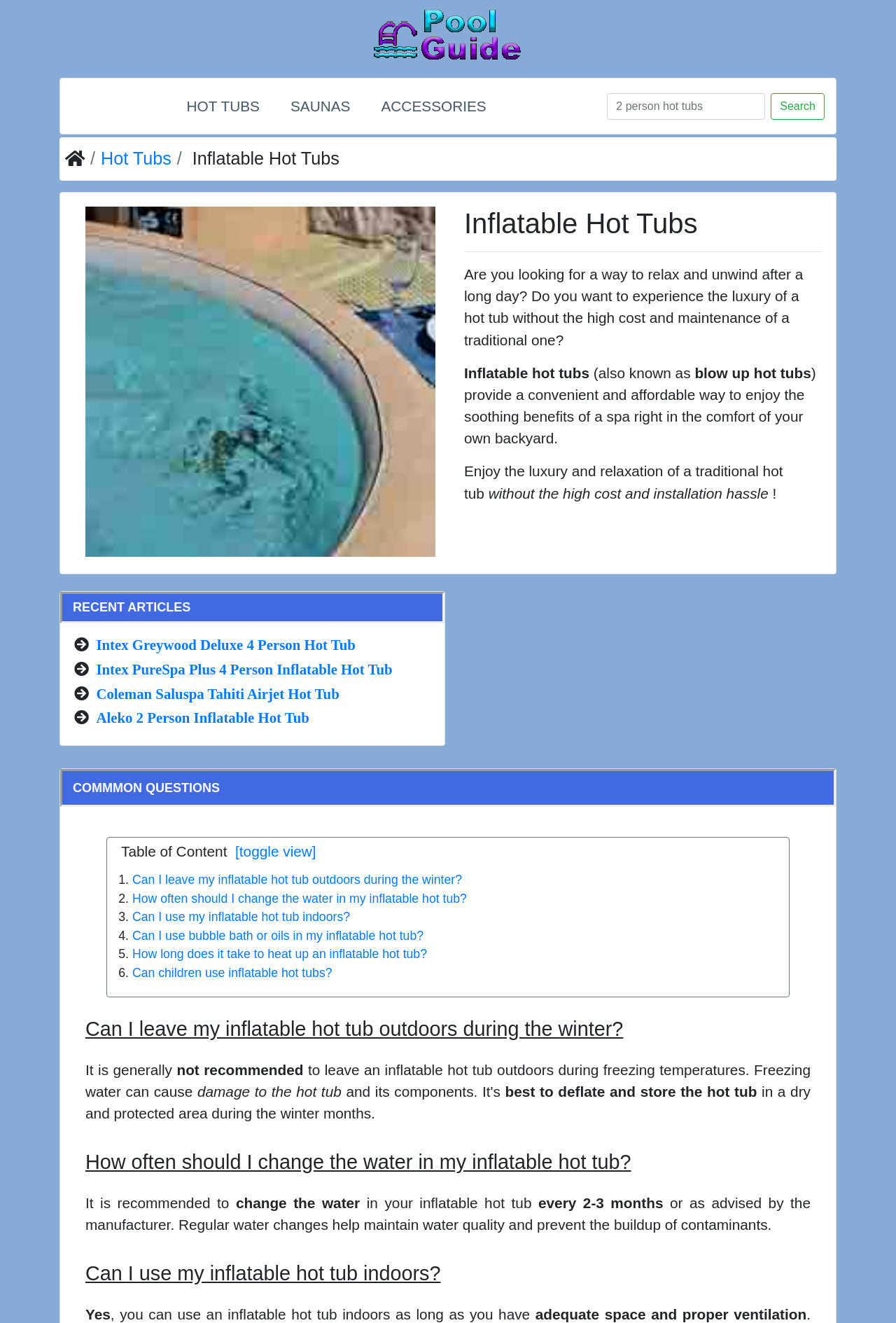Please respond to the question using a single word or phrase:
How often should the water in an inflatable hot tub be changed?

Every 2-3 months